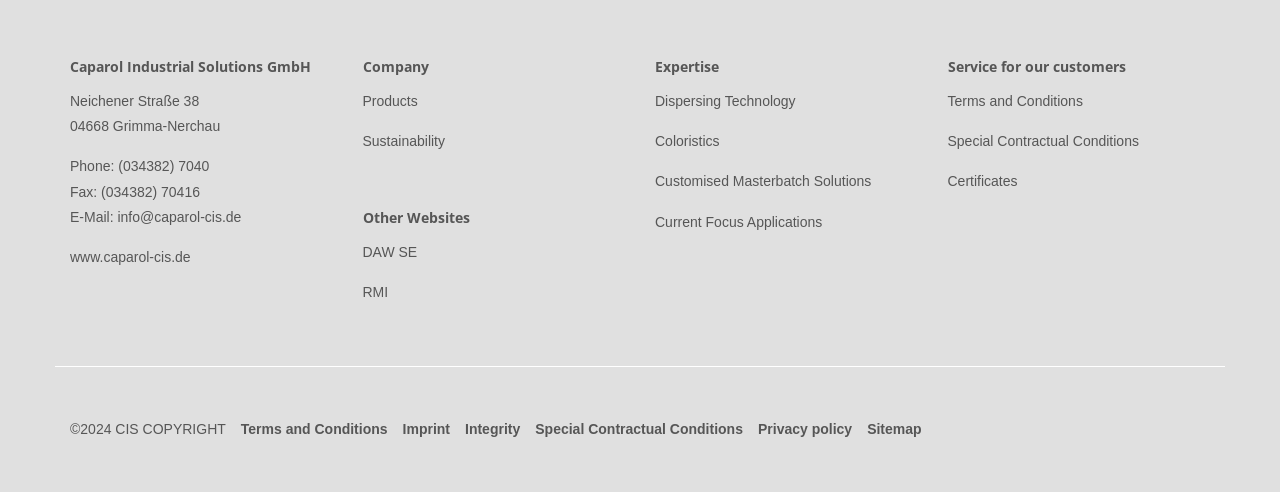Locate the bounding box coordinates of the area that needs to be clicked to fulfill the following instruction: "Check certificates". The coordinates should be in the format of four float numbers between 0 and 1, namely [left, top, right, bottom].

[0.74, 0.352, 0.795, 0.385]